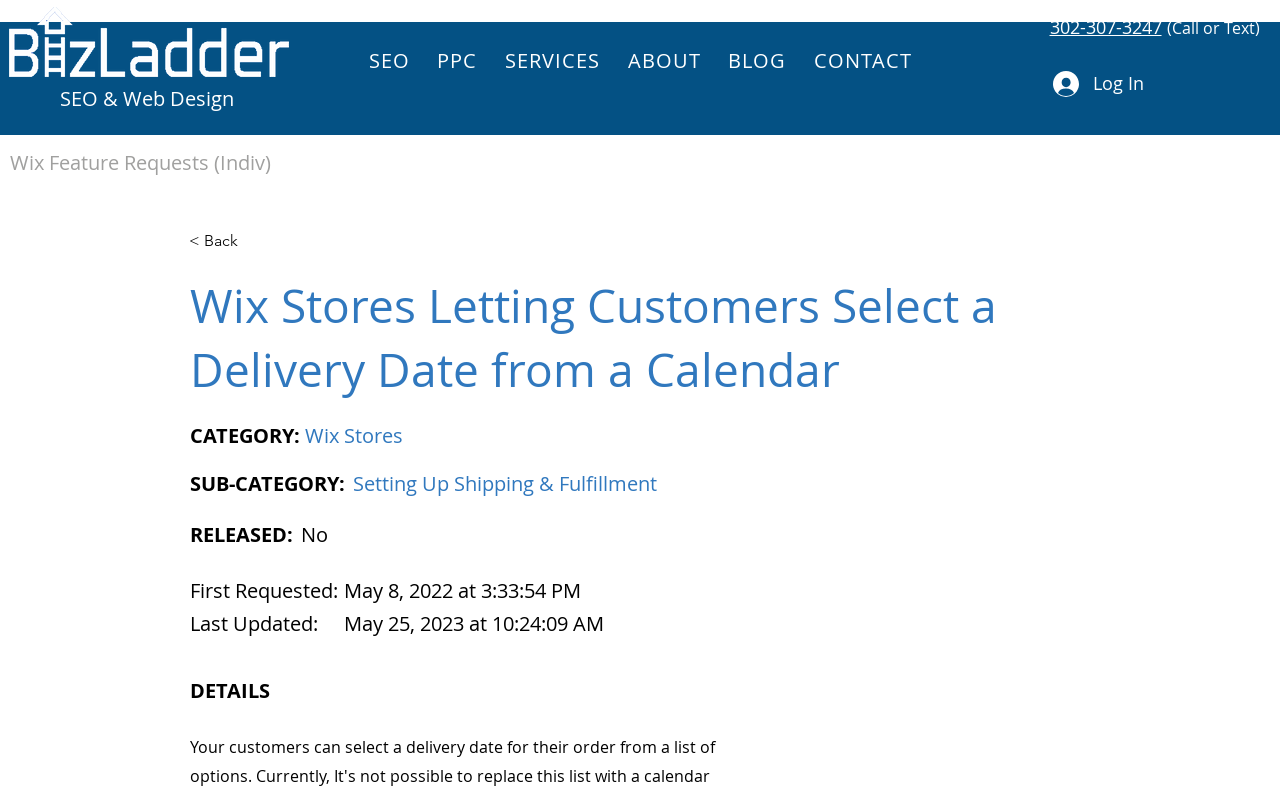Please provide a one-word or phrase answer to the question: 
What is the category of the topic?

Setting Up Shipping & Fulfillment